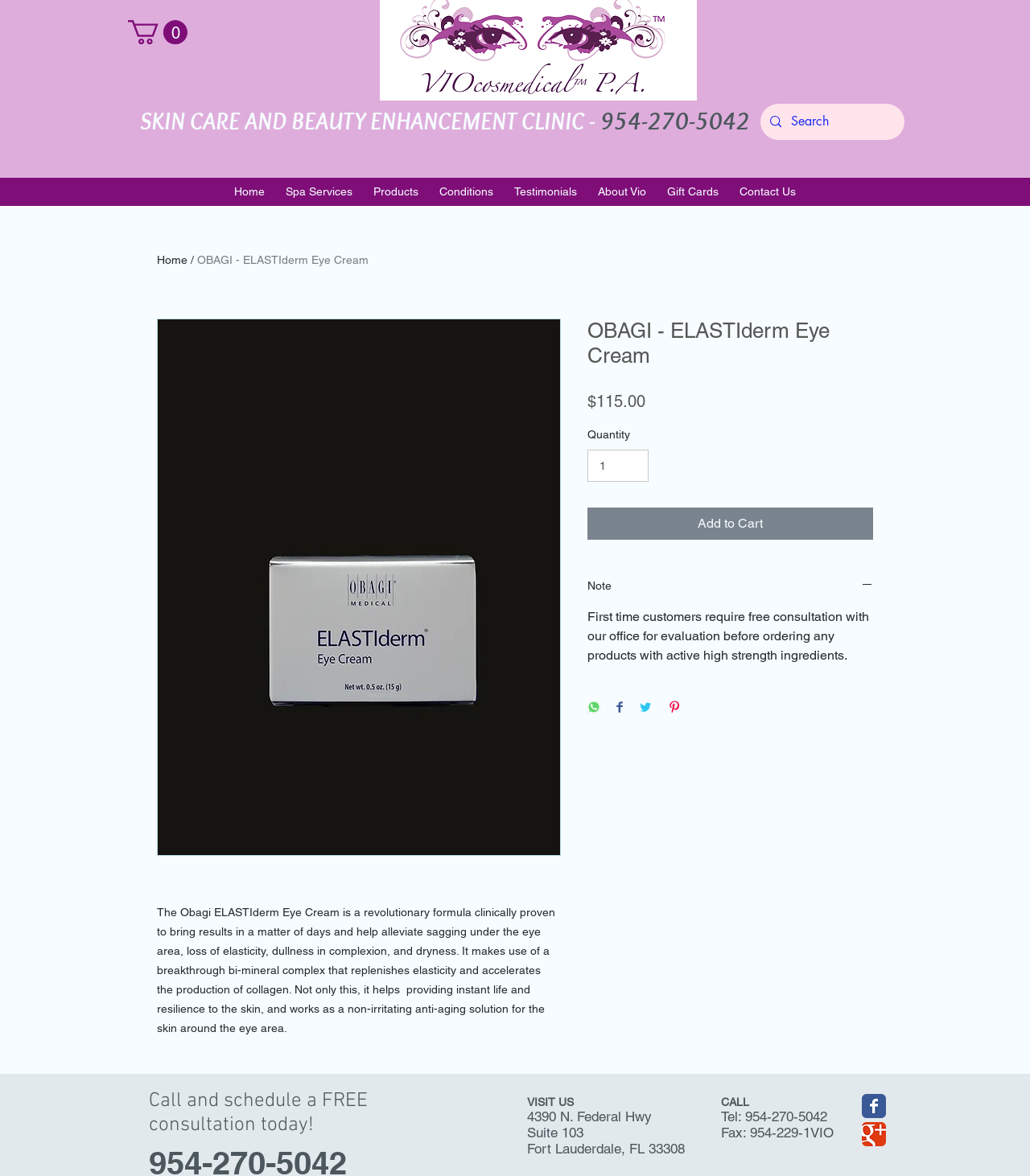Indicate the bounding box coordinates of the clickable region to achieve the following instruction: "Click on the 'Spiritual Knowledge' link."

None